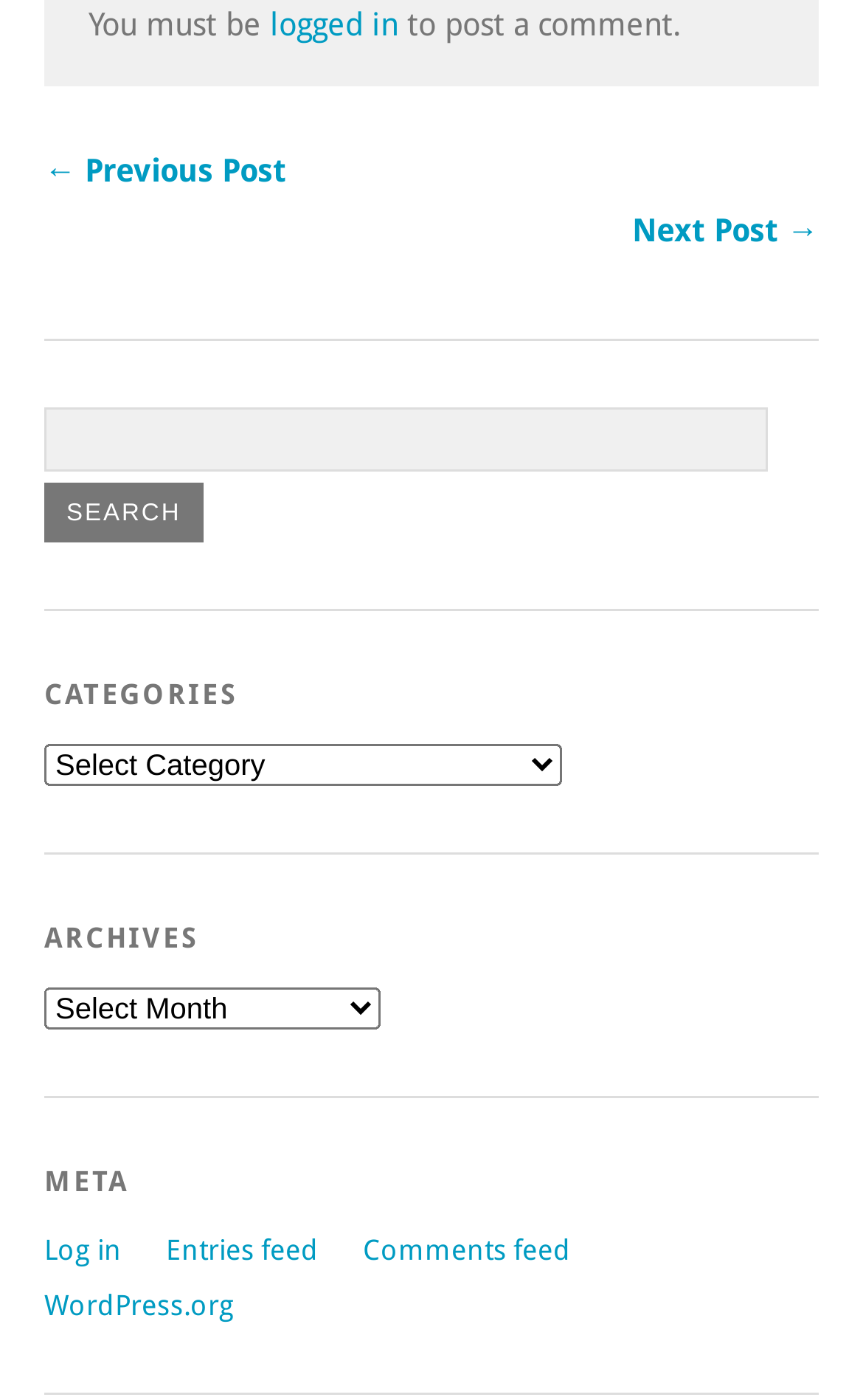Locate the bounding box coordinates of the area to click to fulfill this instruction: "log in". The bounding box should be presented as four float numbers between 0 and 1, in the order [left, top, right, bottom].

[0.051, 0.881, 0.141, 0.905]